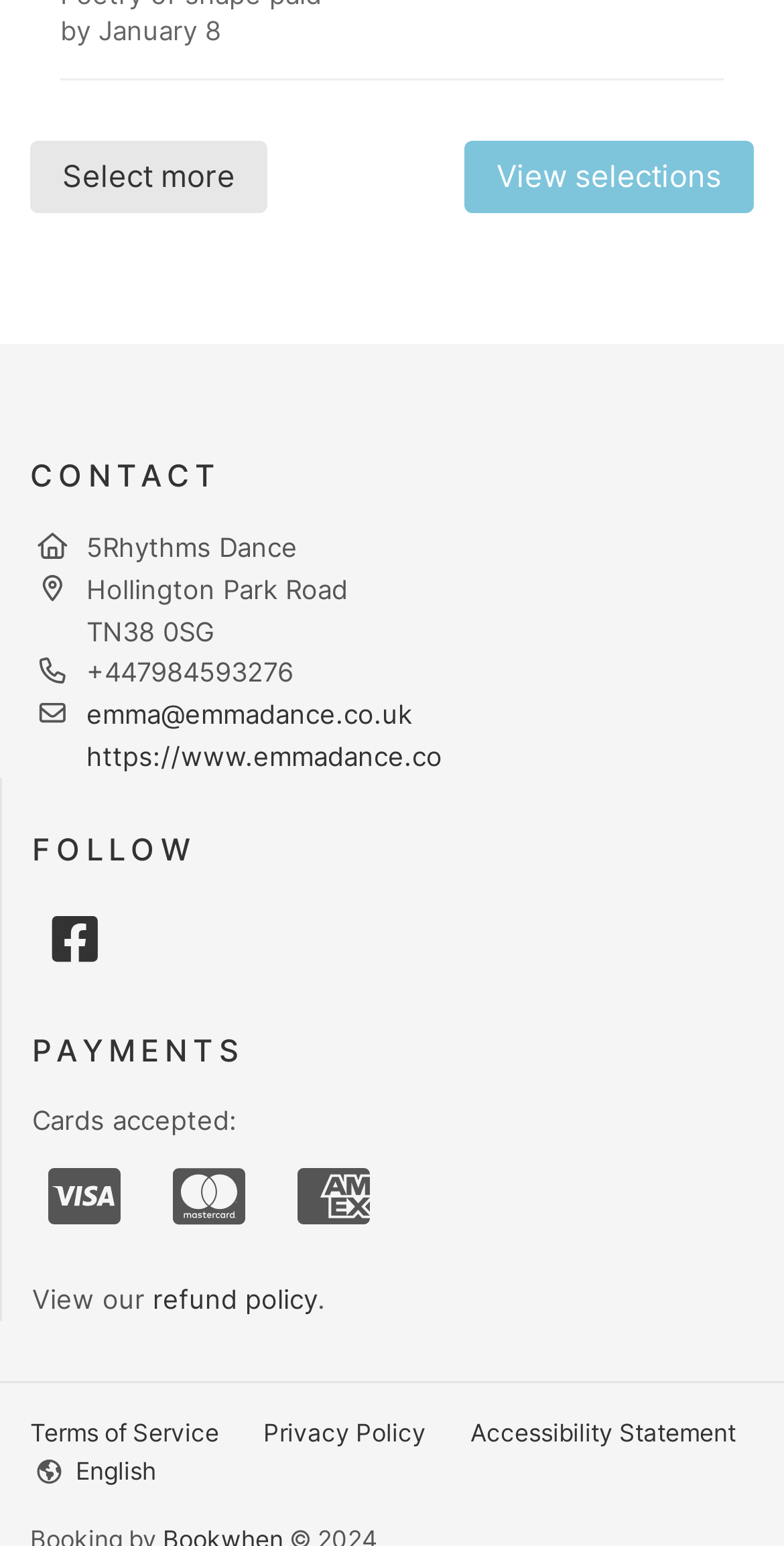Determine the bounding box coordinates for the clickable element to execute this instruction: "Follow on Facebook". Provide the coordinates as four float numbers between 0 and 1, i.e., [left, top, right, bottom].

[0.041, 0.588, 0.151, 0.628]